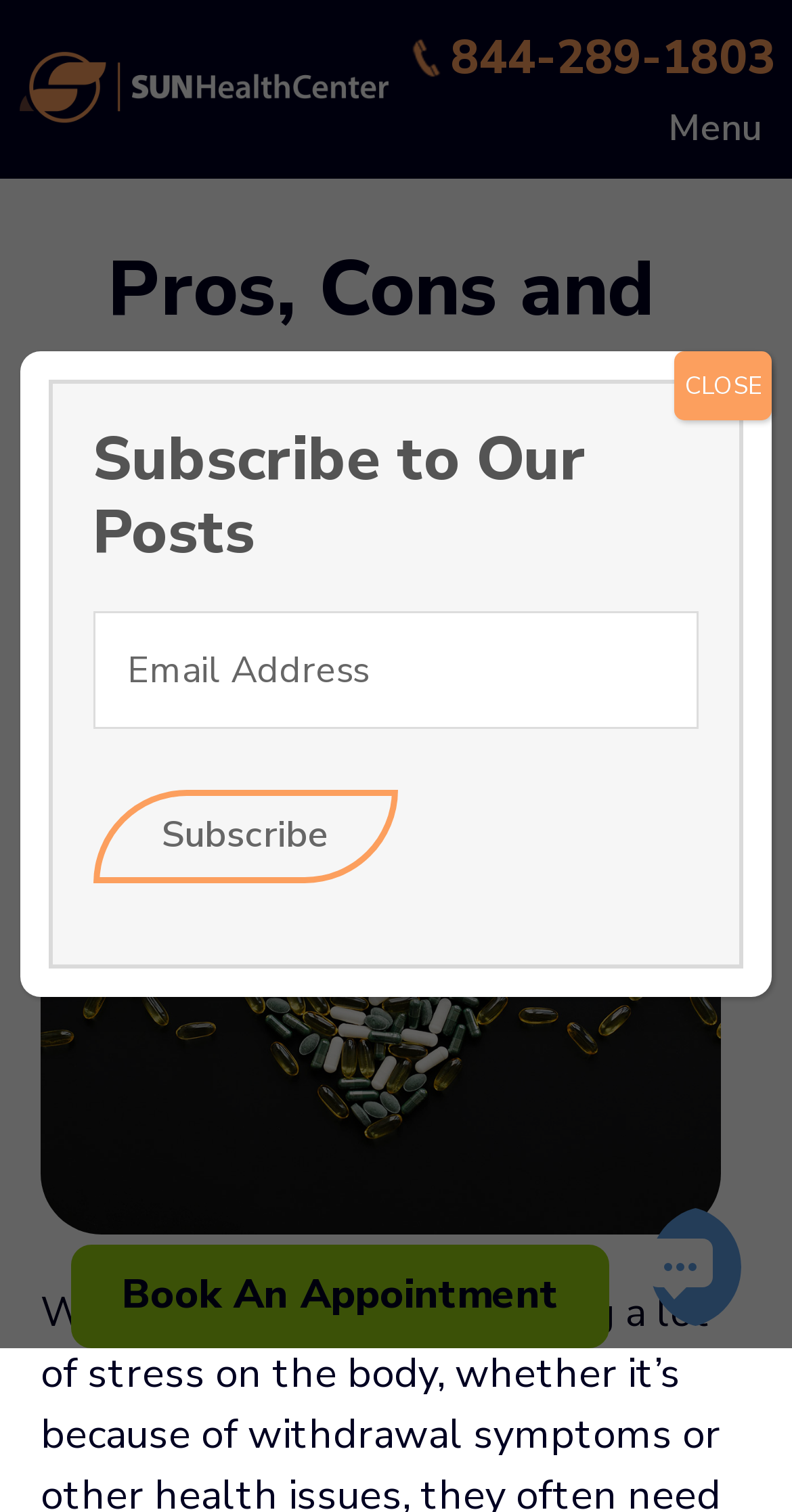Identify the bounding box coordinates of the region that should be clicked to execute the following instruction: "Contact the company".

None